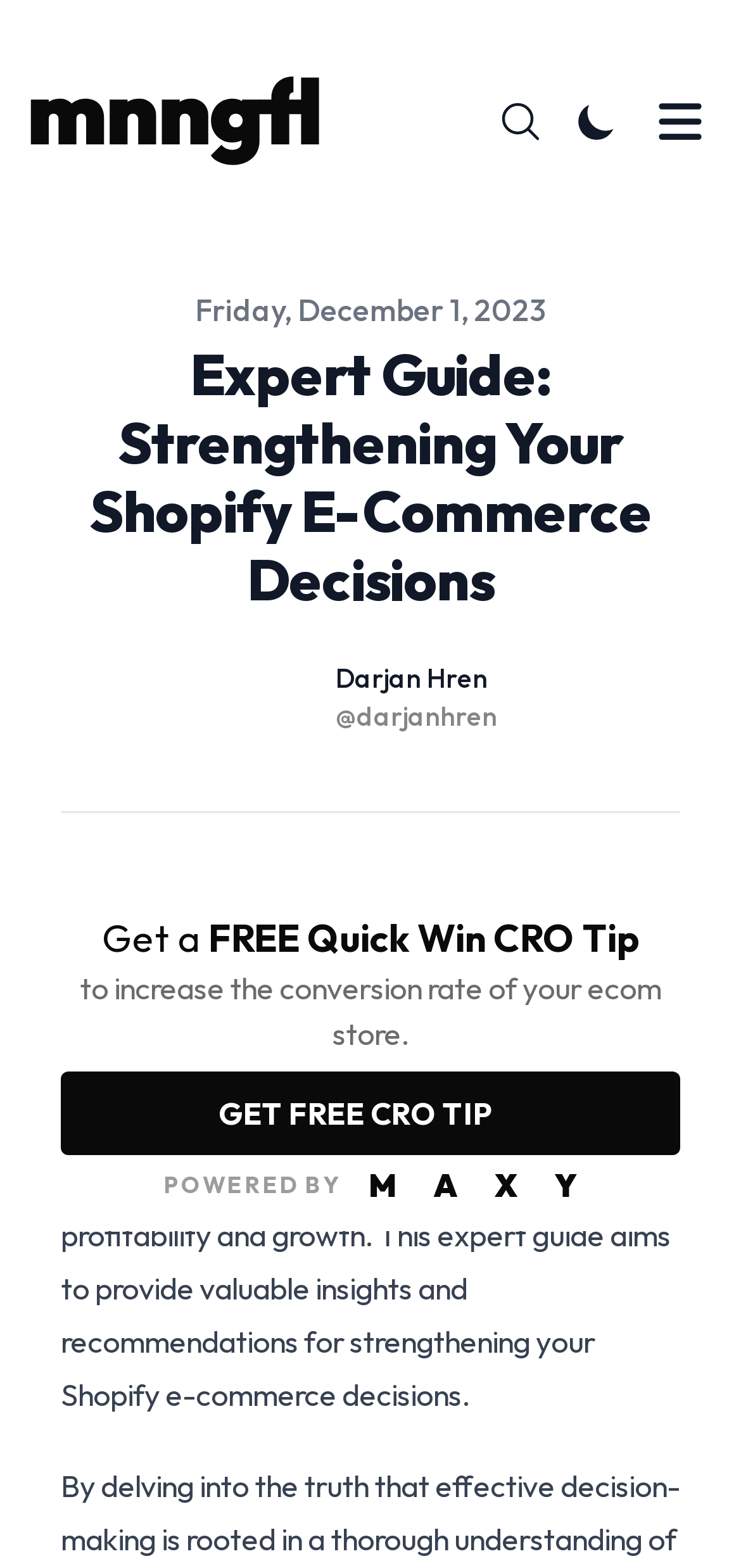Give a comprehensive overview of the webpage, including key elements.

This webpage is an expert guide focused on strengthening e-commerce decisions for Shopify stores. At the top, there is a header section with a logo on the left, a search button, a dark mode toggle, and a menu toggle on the right. Below the header, there is a section with a published date, "Friday, December 1, 2023", and a heading that reads "Expert Guide: Strengthening Your Shopify E-Commerce Decisions". 

To the right of the heading, there is an author section with an avatar image and the author's name, Darjan Hren, along with a link to their Twitter profile. Below the author section, there is a block of text that explains the importance of making informed decisions in Shopify e-commerce and introduces the expert guide. 

The text is followed by a call-to-action section that offers a free quick win CRO tip to increase the conversion rate of an e-commerce store. There is a "GET FREE CRO TIP" button below the text. At the bottom, there is a "POWERED BY" section with a logo. Overall, the webpage has a clean and organized layout, with a focus on providing valuable insights and recommendations for Shopify e-commerce decisions.